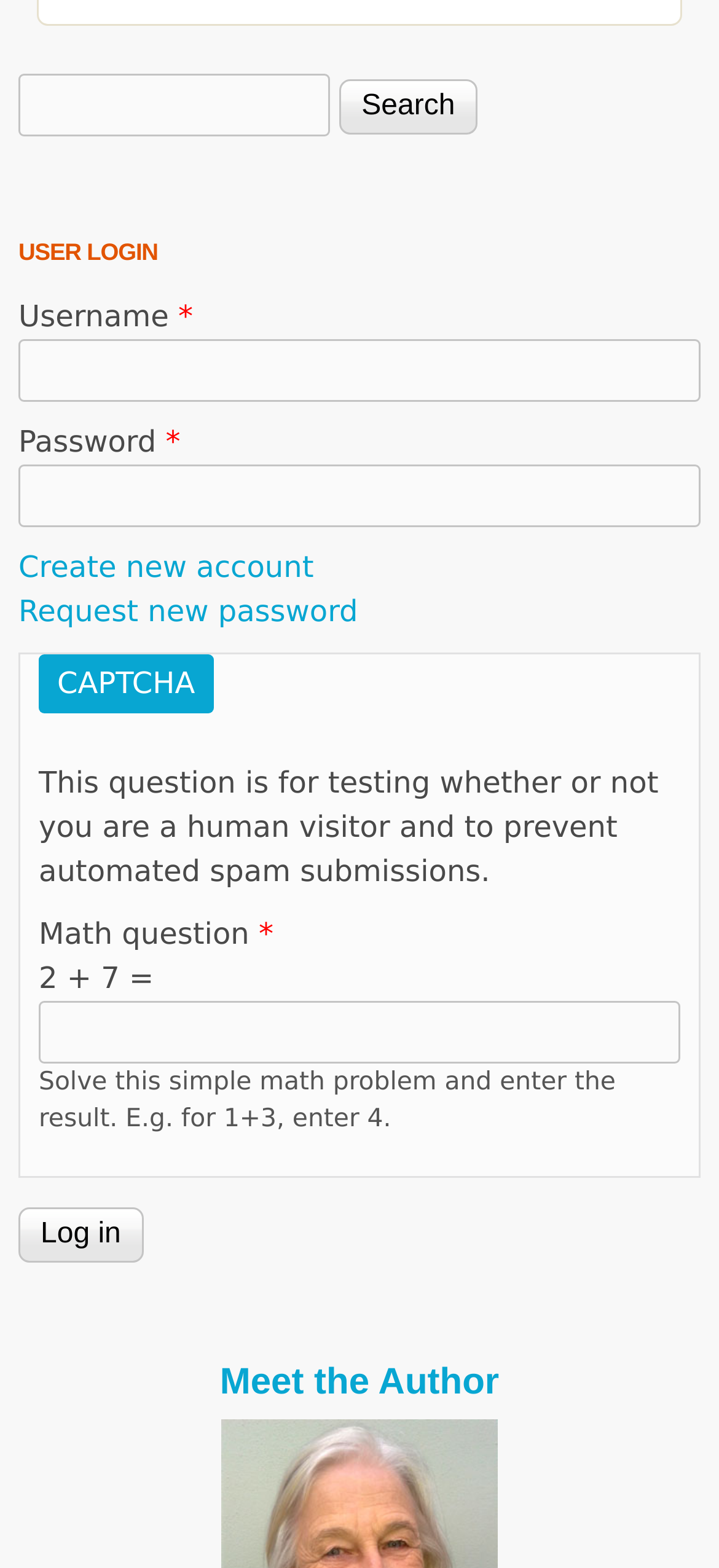Show me the bounding box coordinates of the clickable region to achieve the task as per the instruction: "Check supermarket prices".

None